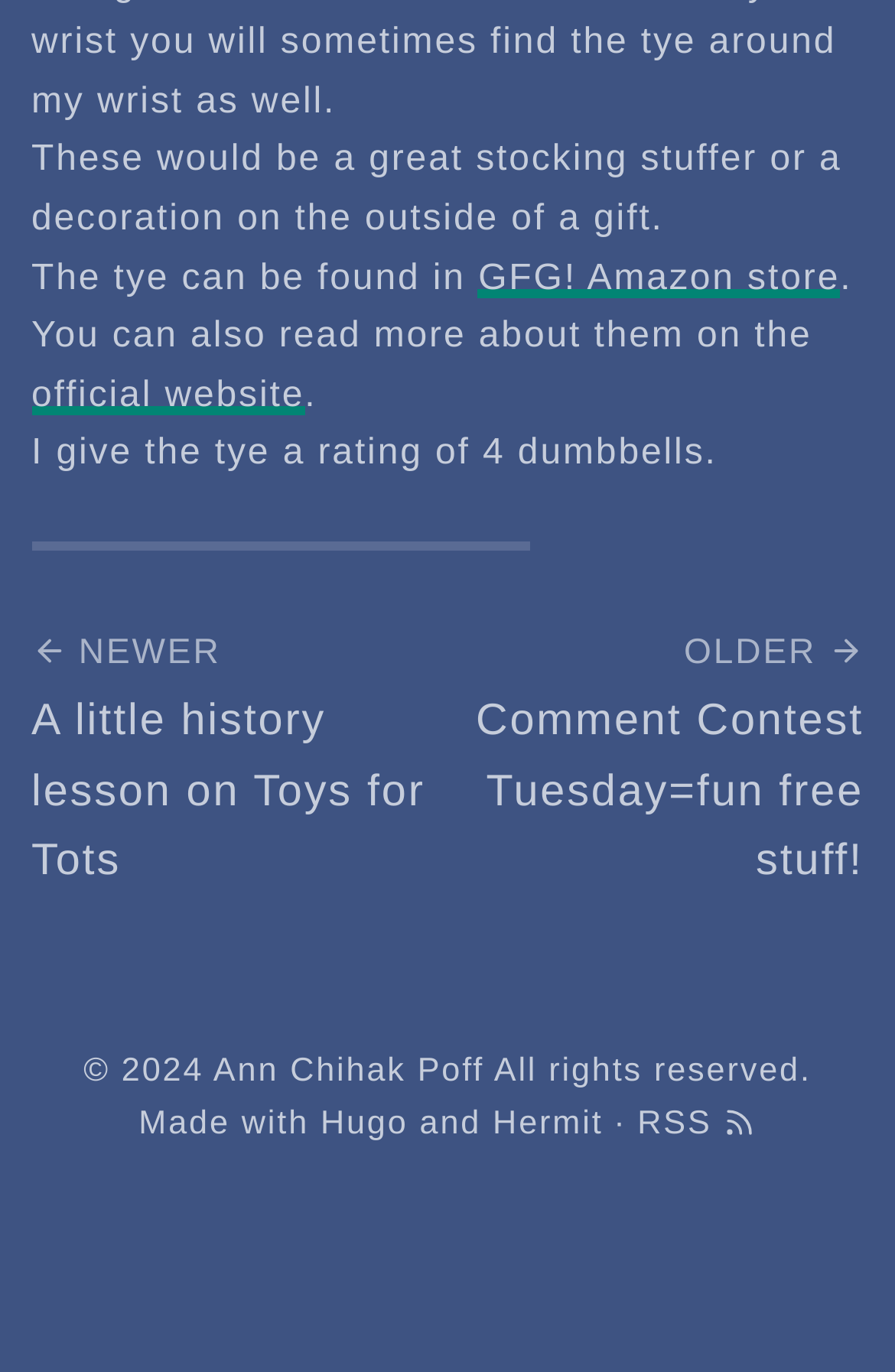Pinpoint the bounding box coordinates of the area that must be clicked to complete this instruction: "Read about Toys for Tots".

[0.035, 0.45, 0.5, 0.656]